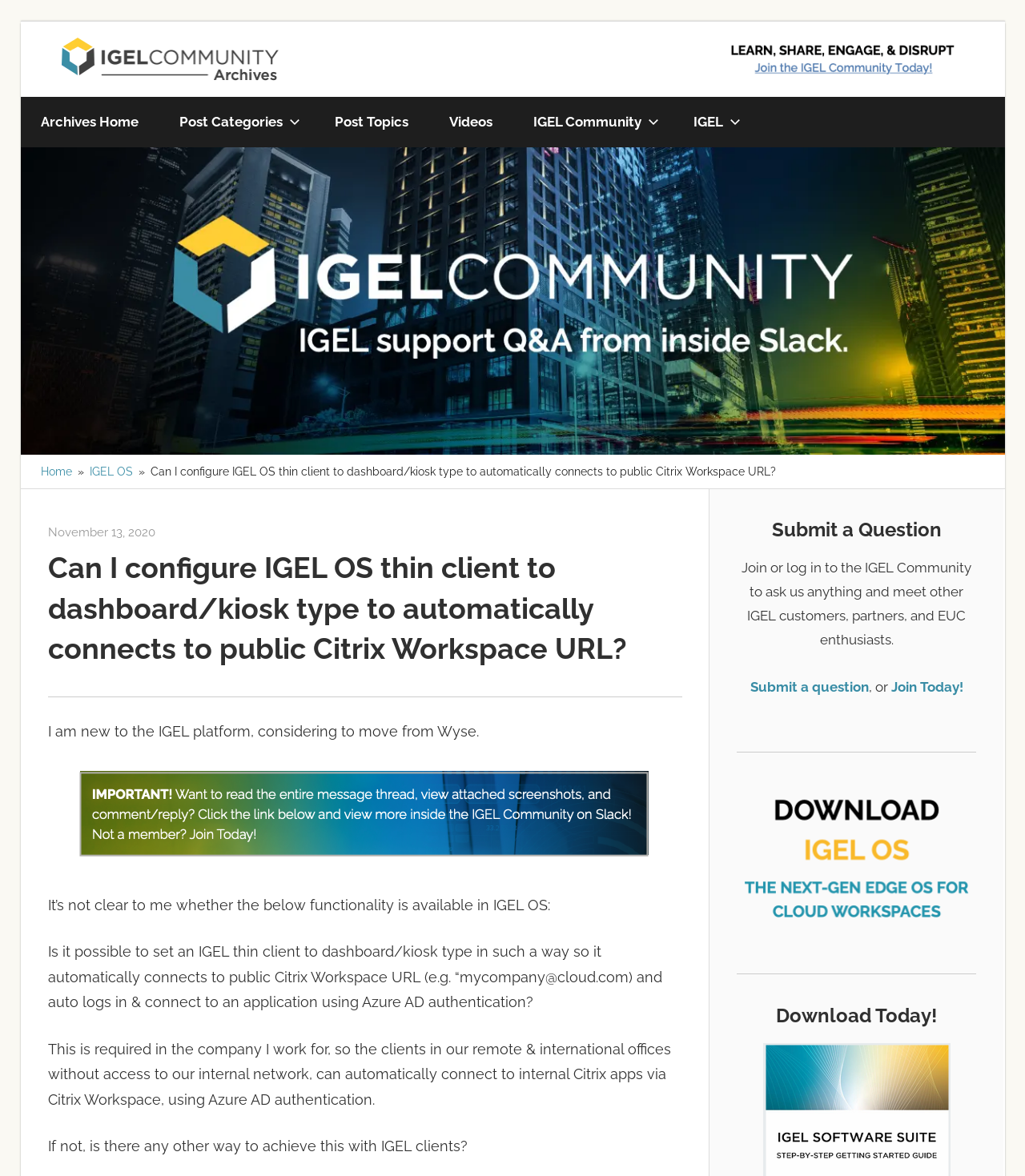Based on the element description IGEL, identify the bounding box coordinates for the UI element. The coordinates should be in the format (top-left x, top-left y, bottom-right x, bottom-right y) and within the 0 to 1 range.

[0.657, 0.082, 0.736, 0.125]